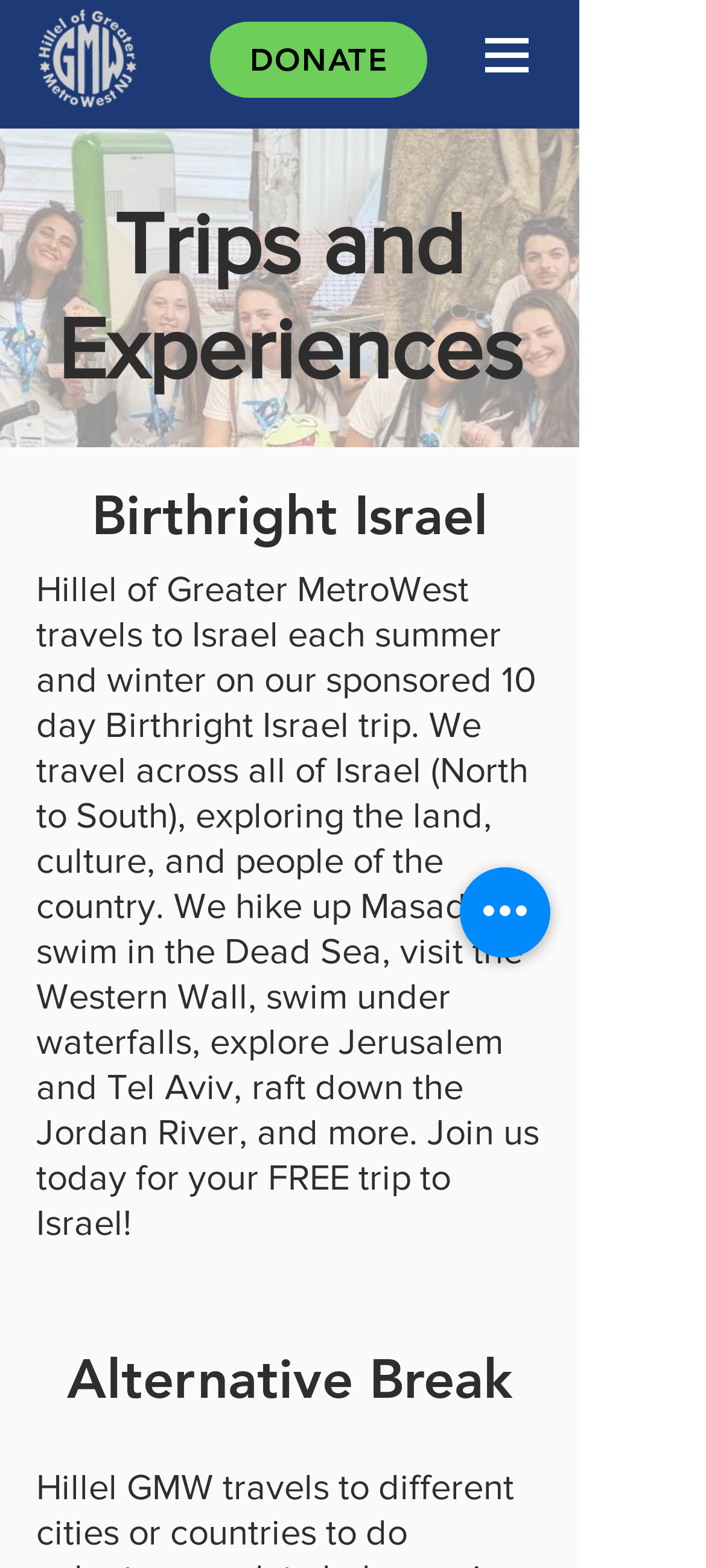Please give a one-word or short phrase response to the following question: 
What is the purpose of the 'Quick actions' button?

Unknown